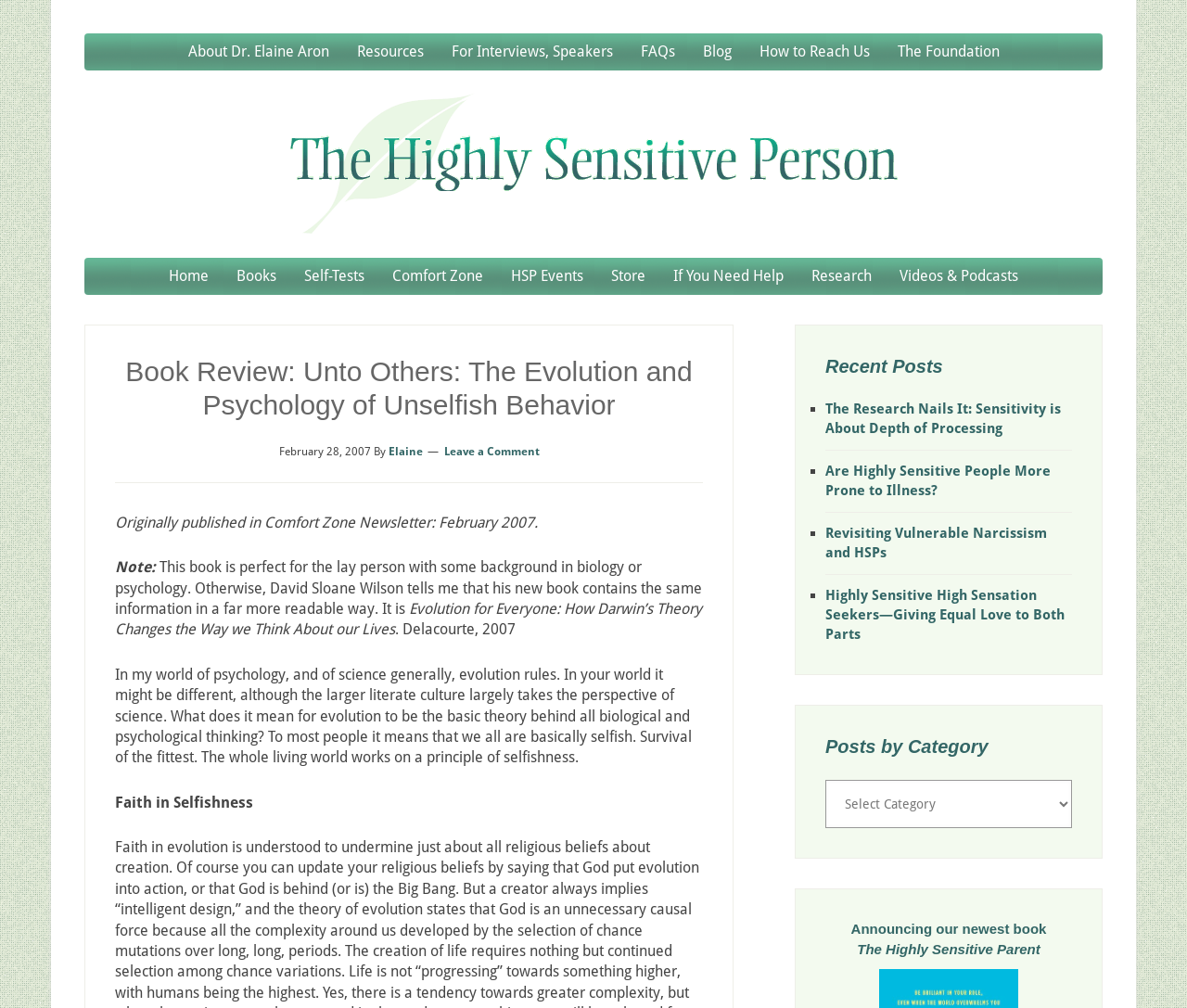Using the information in the image, give a detailed answer to the following question: What is the category of the posts listed under 'Recent Posts'?

I looked at the 'Recent Posts' section and found that it lists several posts with links, but it does not specify a category for these posts.